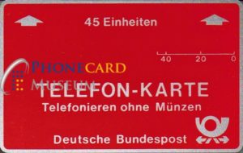Give a comprehensive caption that covers the entire image content.

This image features a vintage telephoning card from Deutsche Bundespost, prominently displayed in vibrant red. The card is labeled "TELEFON-KARTE," which translates to "telephone card" in English, and includes the phrase "Telefonieren ohne Münzen," meaning "talking without coins." Notably, the card indicates "45 Einheiten," suggesting it provides 45 units of usage. 

In the upper section, there are two indicators—one resembling a numeric display, possibly for units used, and a horizontal bar graph showing usage levels. The lower part of the card incorporates the logo of Deutsche Bundespost, emphasizing its historical significance in telecommunications in Germany. Additionally, the text “Phone Card Museum” is visible at the top, indicating the context of the card's collection or display within a museum dedicated to phone cards.